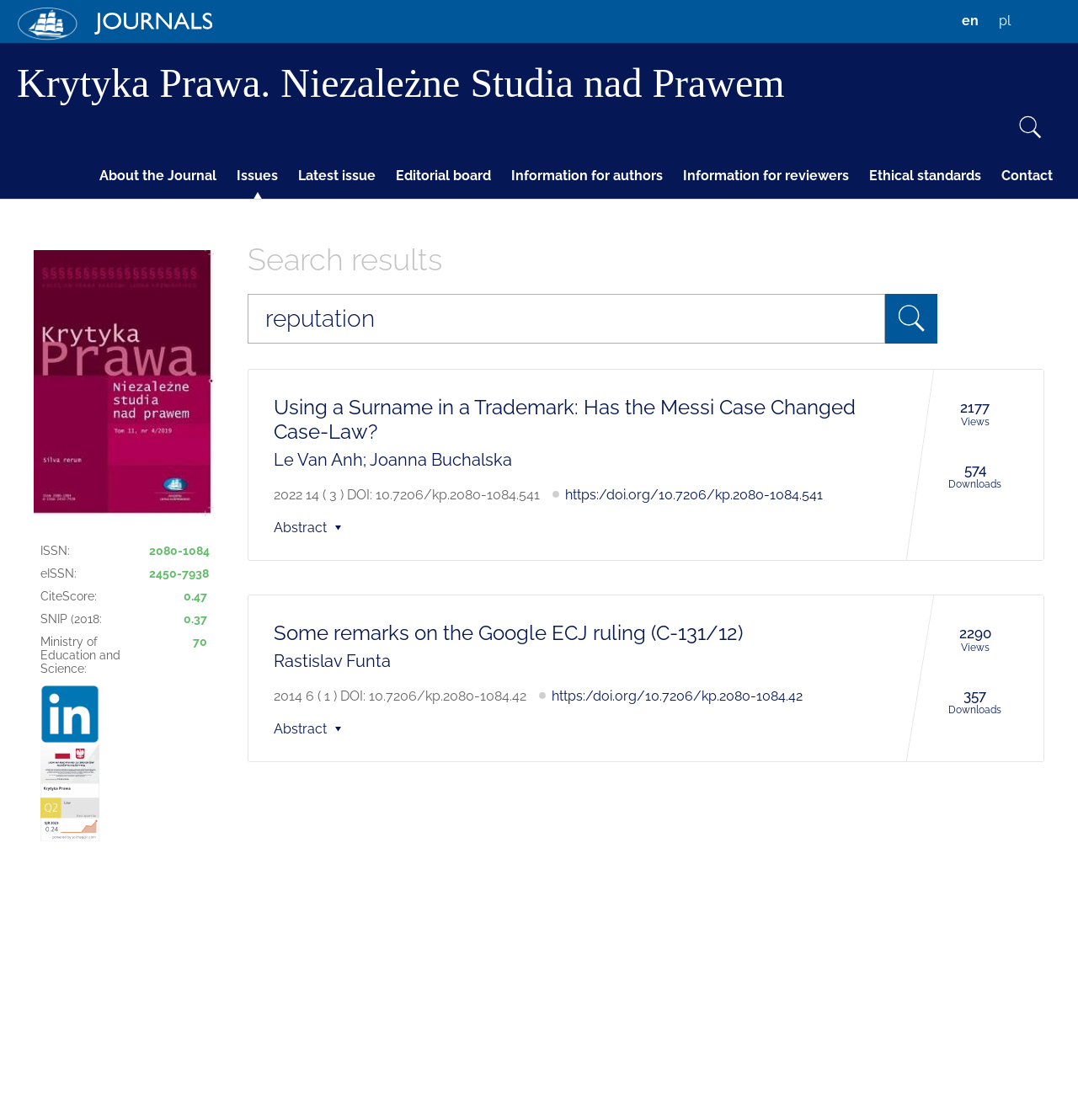Answer this question in one word or a short phrase: What is the number of views for the first search result?

2177